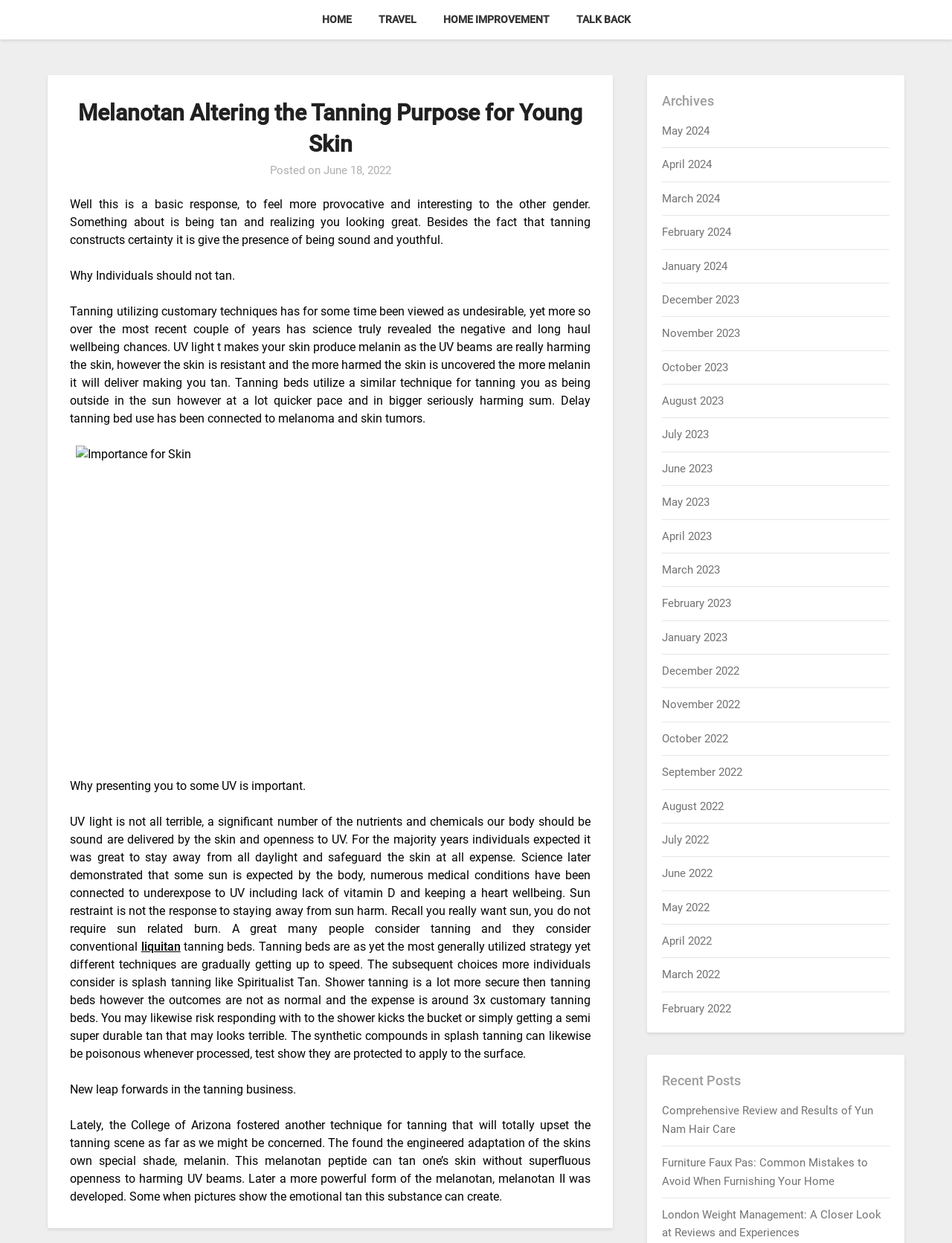Please provide the bounding box coordinates for the UI element as described: "June 18, 2022June 20, 2022". The coordinates must be four floats between 0 and 1, represented as [left, top, right, bottom].

[0.34, 0.132, 0.411, 0.143]